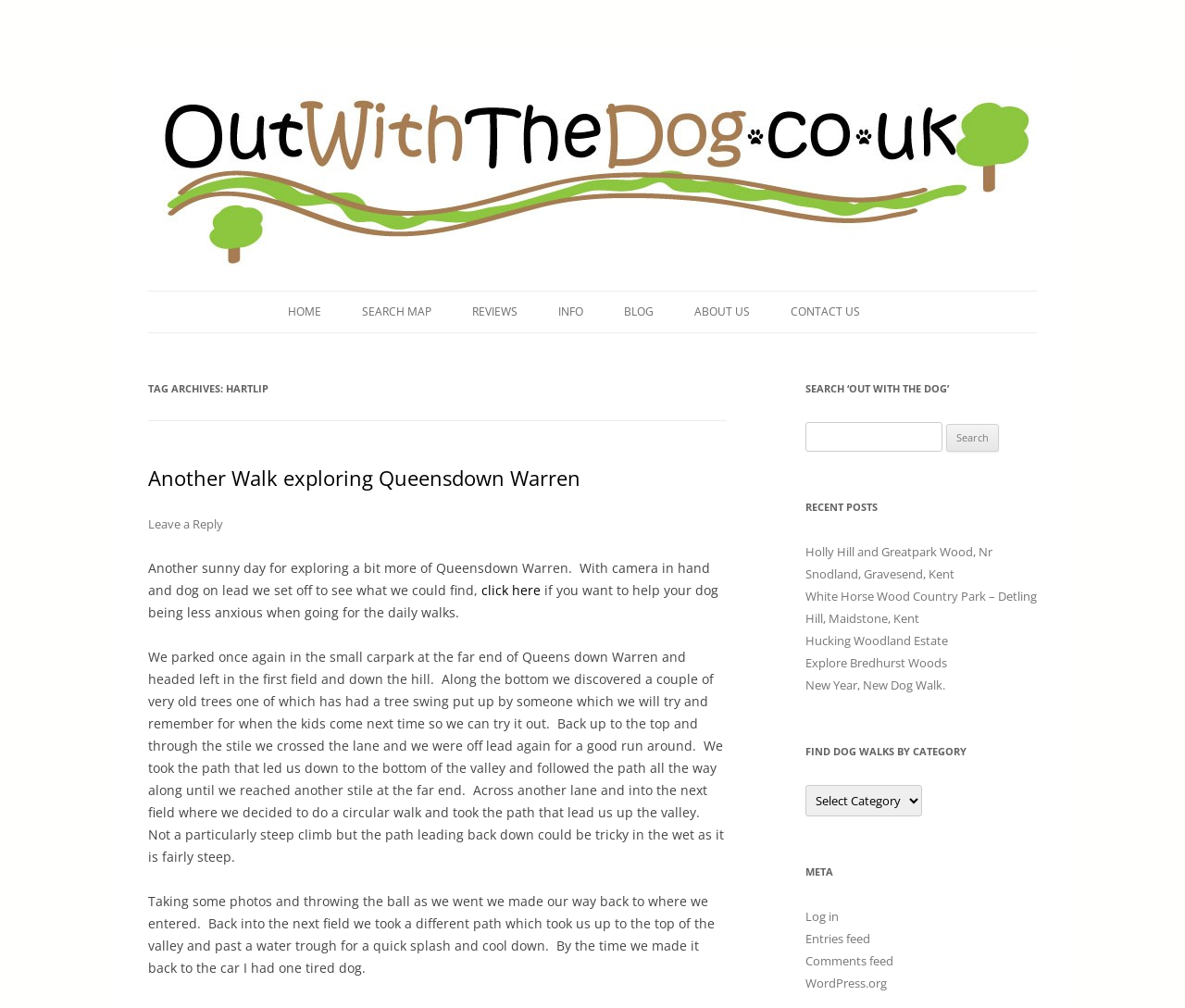Given the description "Explore Bredhurst Woods", determine the bounding box of the corresponding UI element.

[0.68, 0.649, 0.799, 0.666]